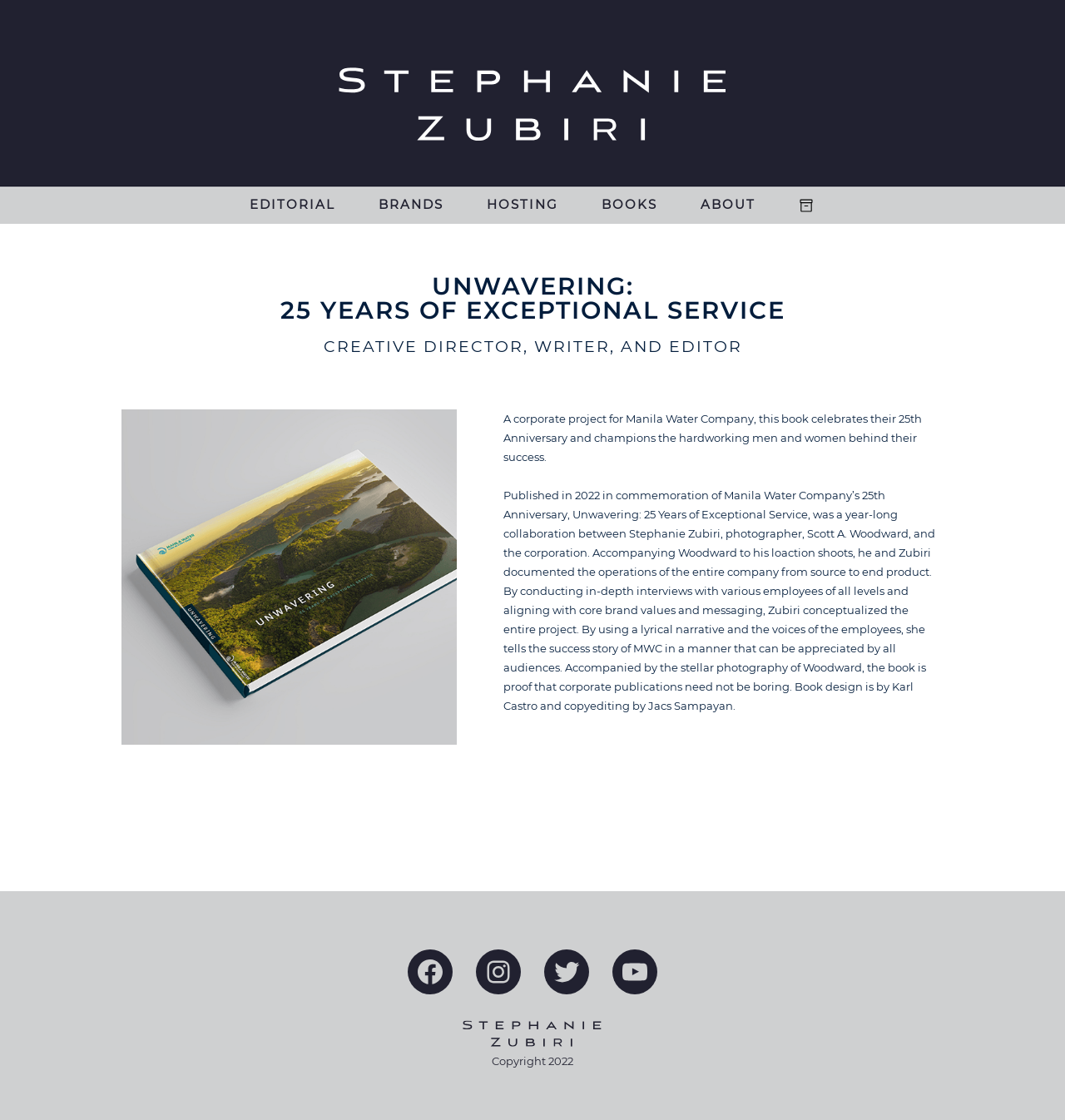Provide the bounding box coordinates for the area that should be clicked to complete the instruction: "Click on EDITORIAL".

[0.215, 0.166, 0.333, 0.199]